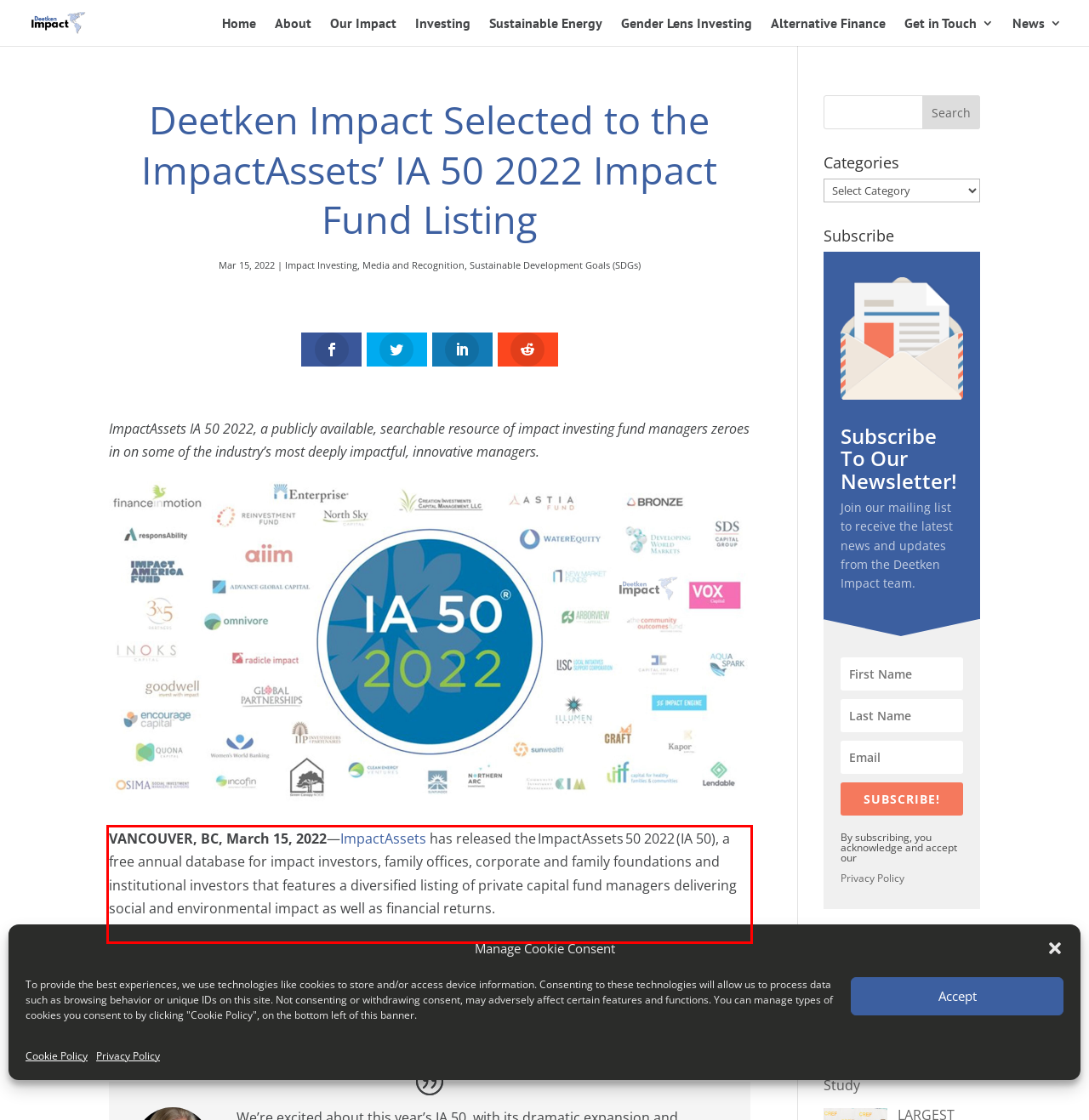Within the screenshot of a webpage, identify the red bounding box and perform OCR to capture the text content it contains.

VANCOUVER, BC, March 15, 2022—ImpactAssets has released the ImpactAssets 50 2022 (IA 50), a free annual database for impact investors, family offices, corporate and family foundations and institutional investors that features a diversified listing of private capital fund managers delivering social and environmental impact as well as financial returns.